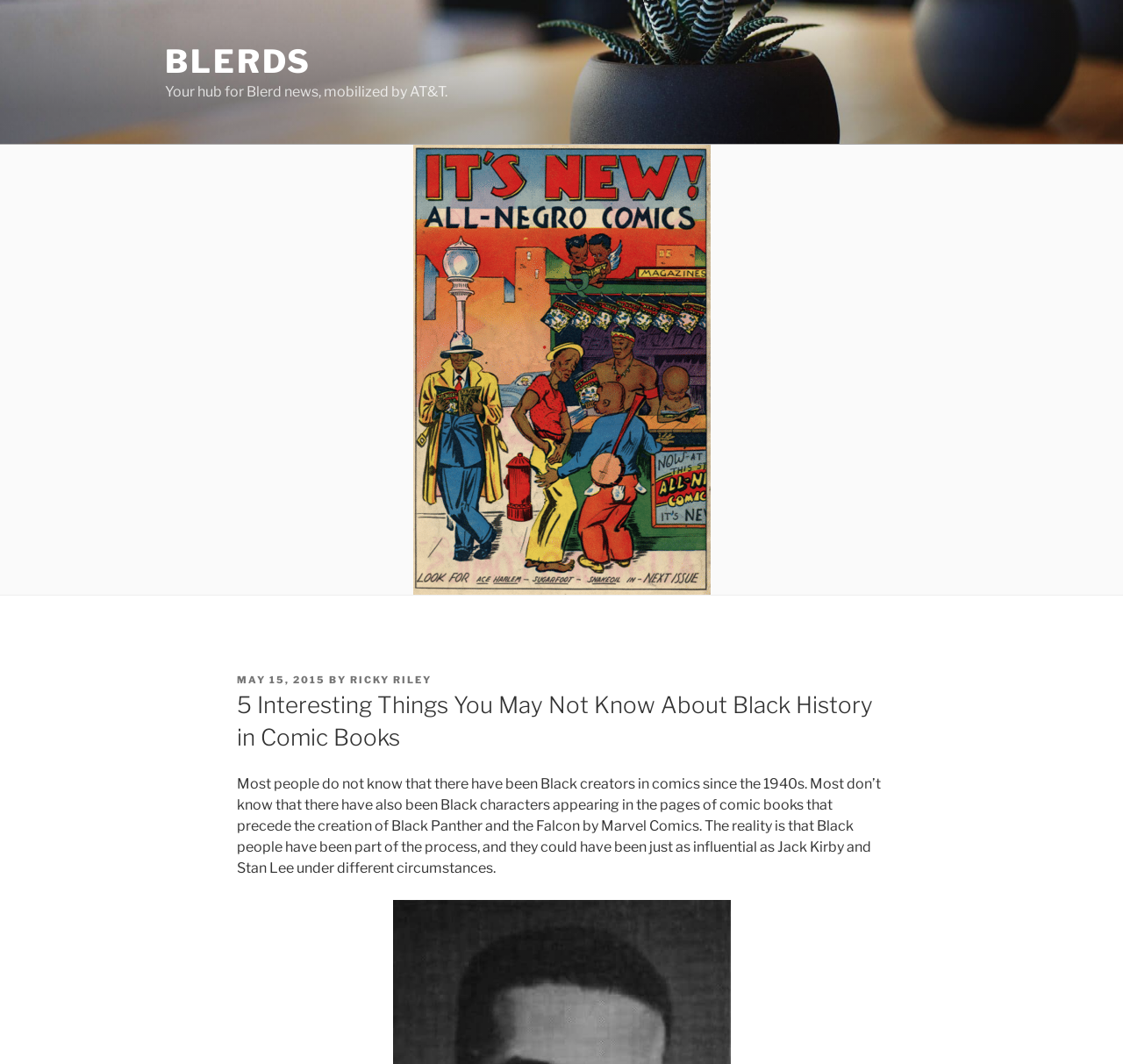When was this article posted?
Using the details from the image, give an elaborate explanation to answer the question.

I found the answer by looking at the 'POSTED ON' section, which is a header, and the corresponding date is 'MAY 15, 2015'.